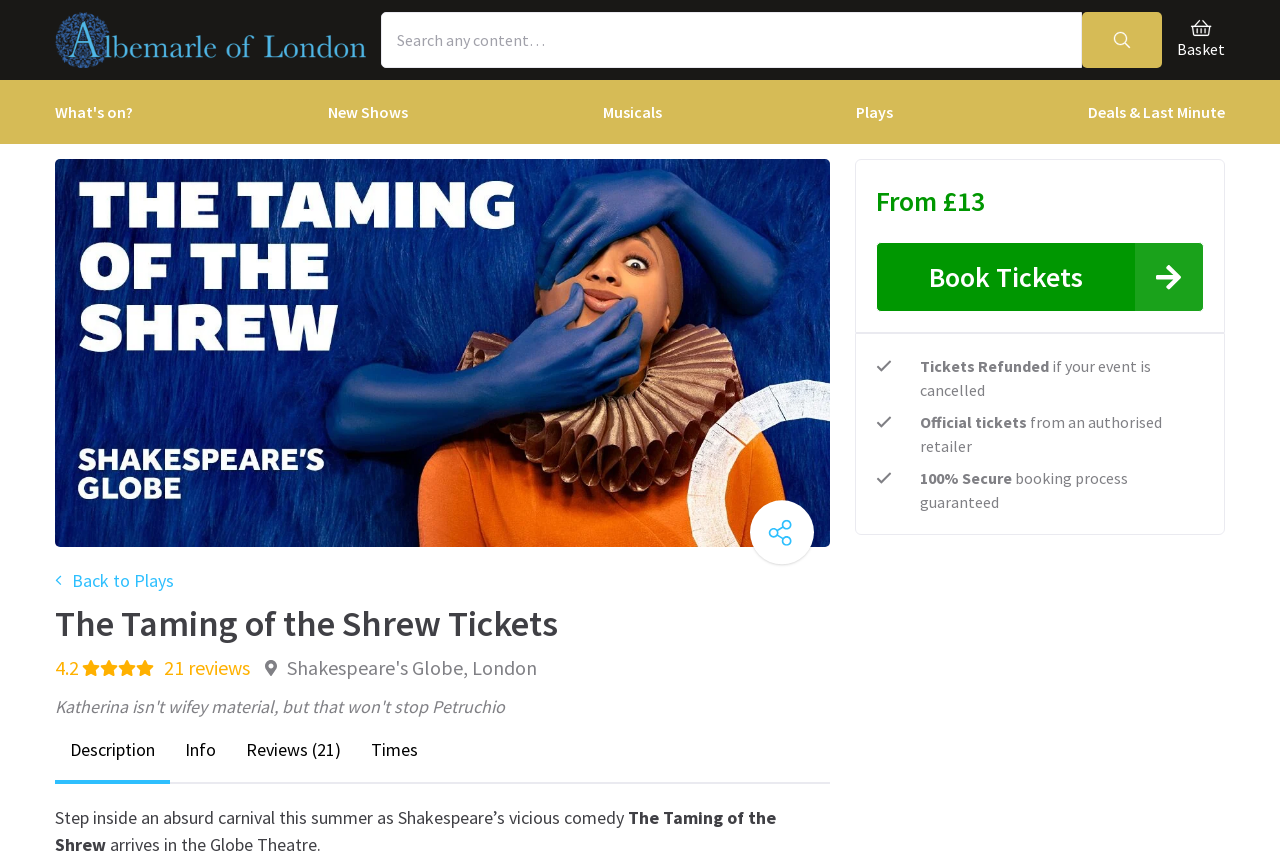What is the rating of the play?
Please respond to the question with a detailed and informative answer.

I found the answer by looking at the static text element with the rating '4.2' which is located near the top of the webpage, below the image of the play.